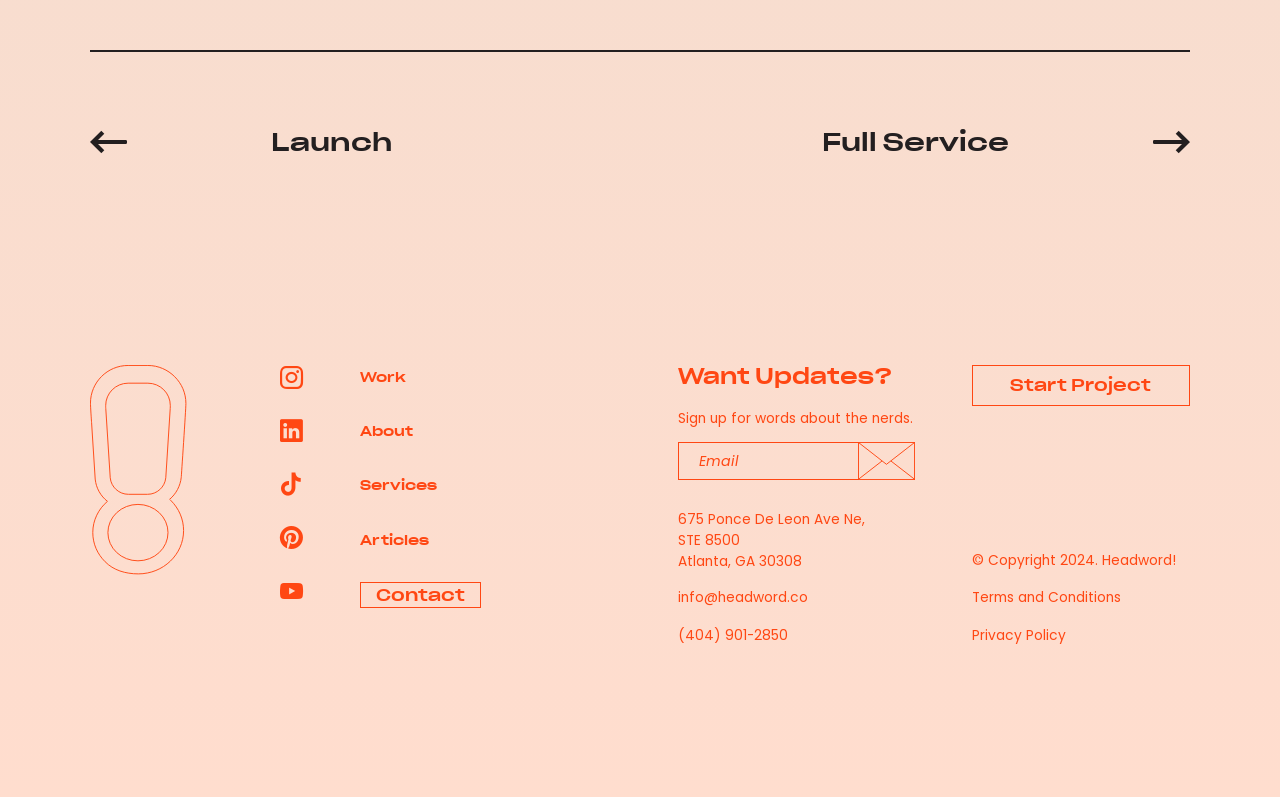What is the purpose of the textbox?
Craft a detailed and extensive response to the question.

I determined the purpose of the textbox by looking at its label, which says 'Email (Required)', indicating that it is for inputting an email address.